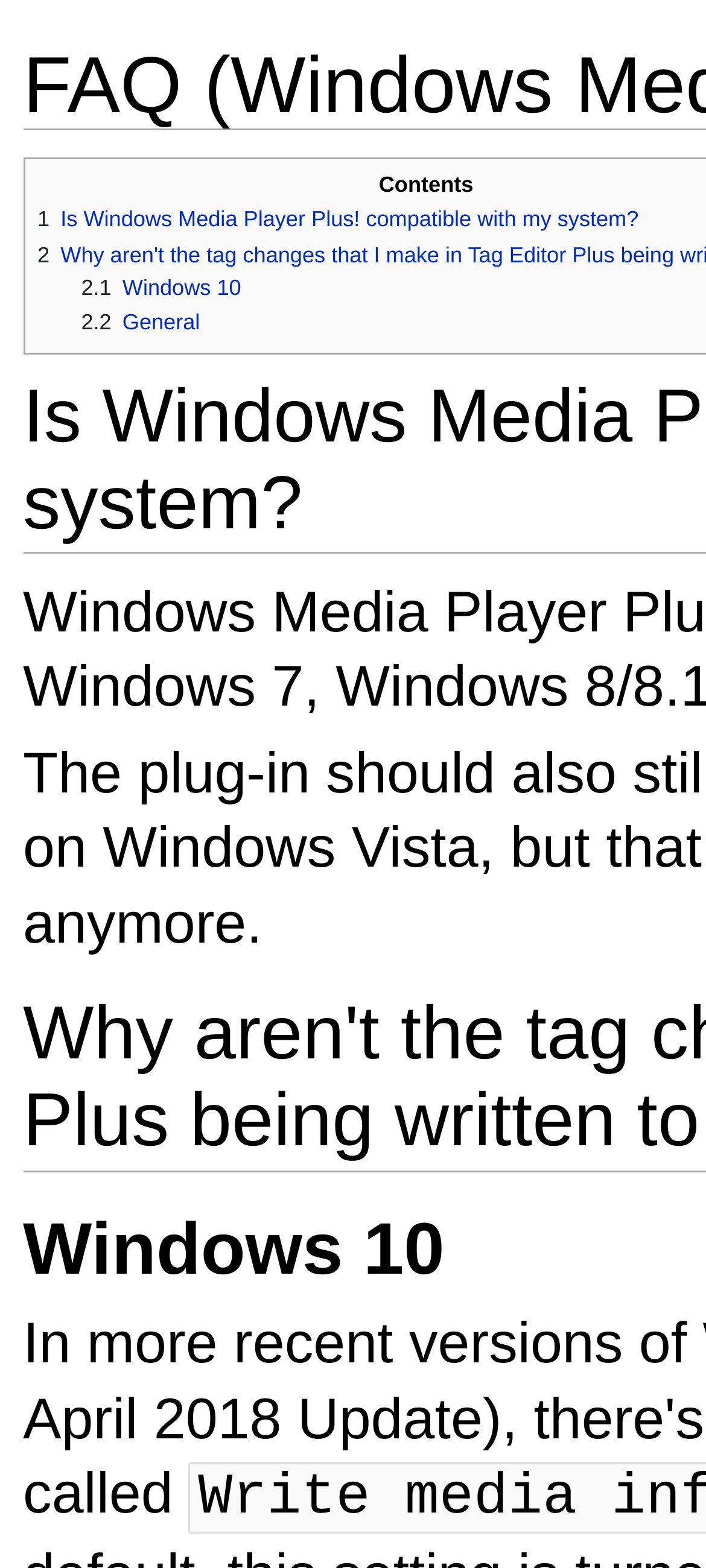Provide the bounding box coordinates, formatted as (top-left x, top-left y, bottom-right x, bottom-right y), with all values being floating point numbers between 0 and 1. Identify the bounding box of the UI element that matches the description: About Us

None